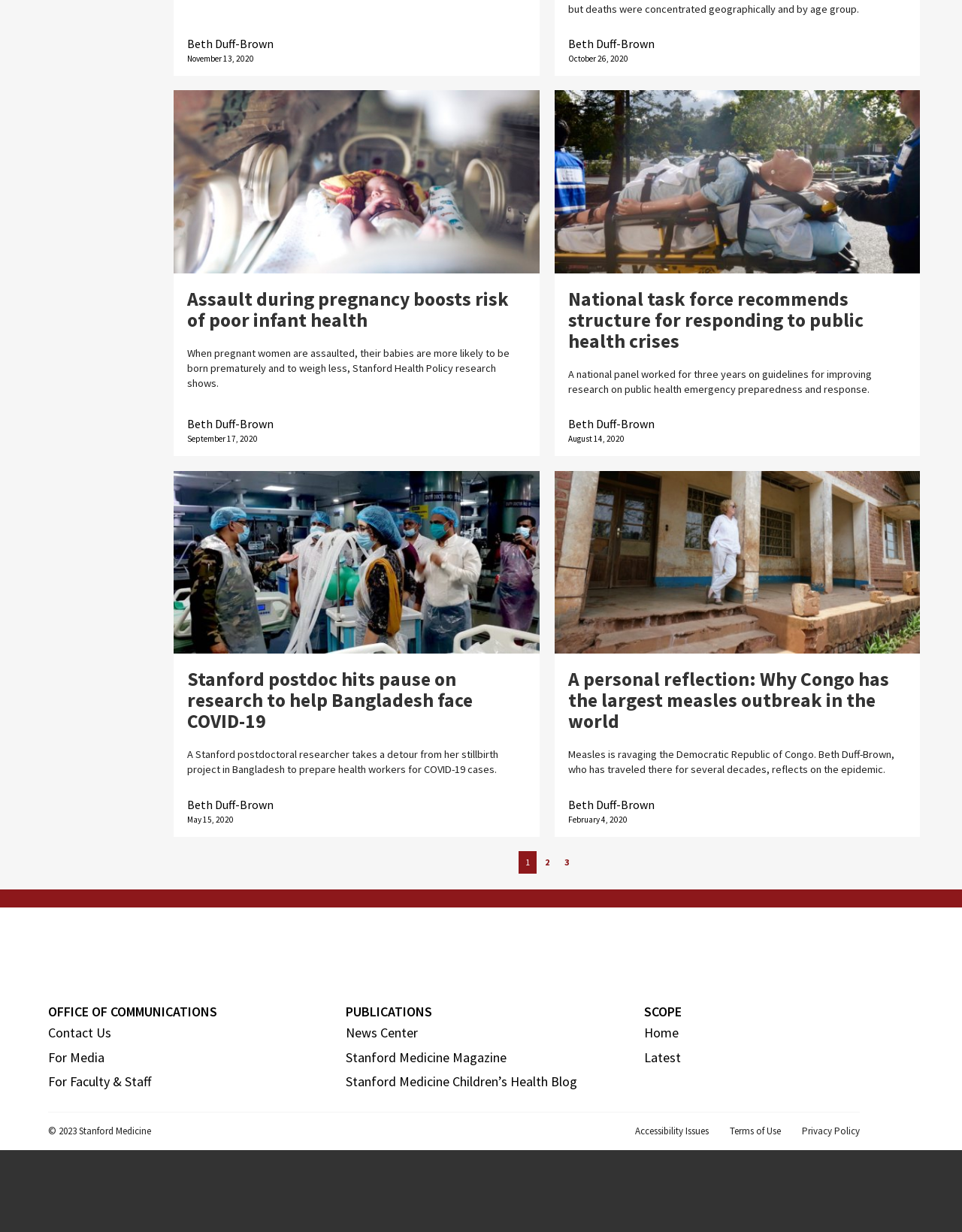What is the author of the first article?
Please provide a comprehensive answer based on the information in the image.

I found the author's name by looking at the footer section of the first article, where it says 'Author' followed by the link 'Beth Duff-Brown'.